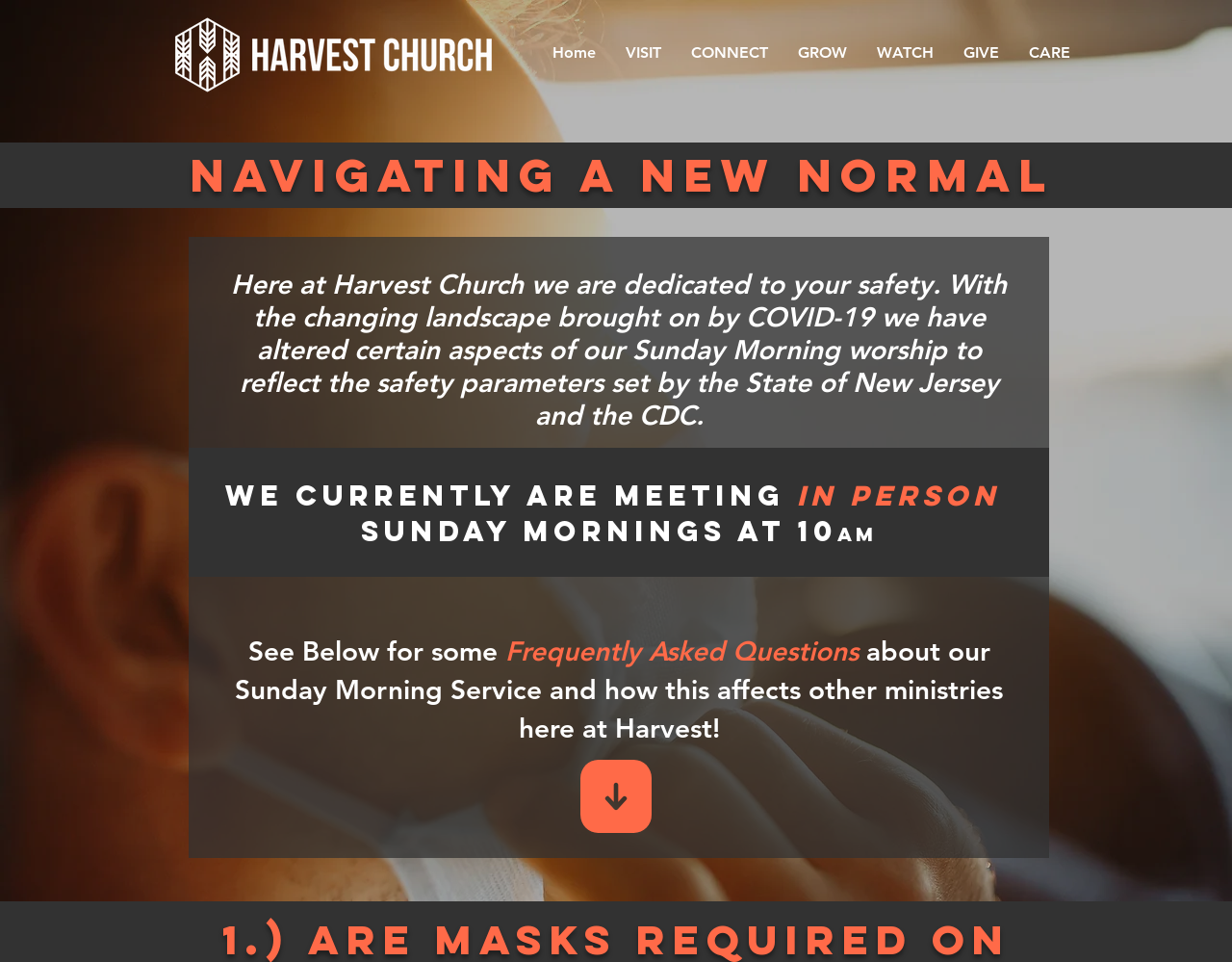Using the information shown in the image, answer the question with as much detail as possible: Are there FAQs about the Sunday Morning service?

The existence of FAQs about the Sunday Morning service can be determined by looking at the heading that says 'See Below for some Frequently Asked Questions about our Sunday Morning Service'.